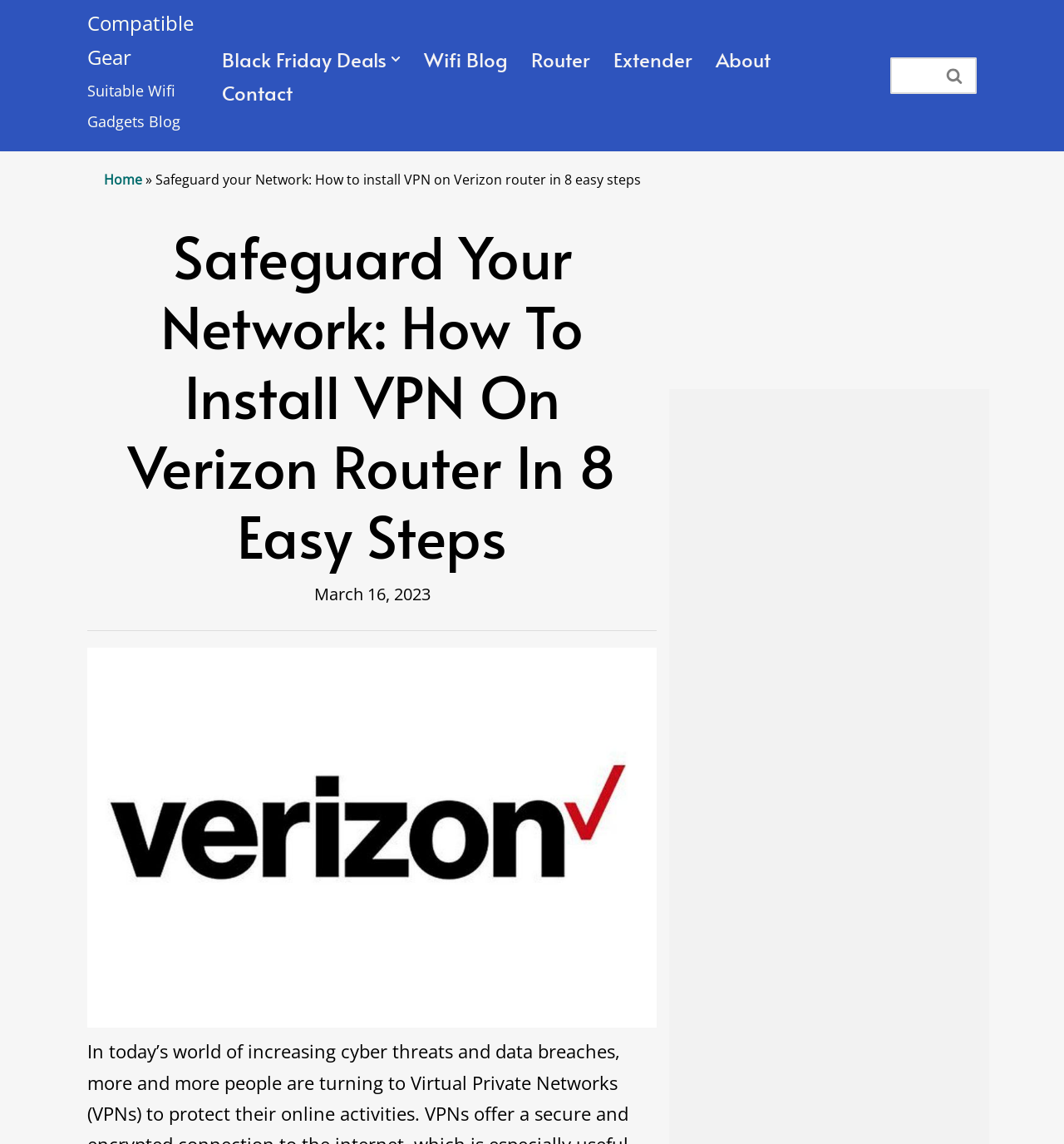Please determine the bounding box coordinates of the clickable area required to carry out the following instruction: "Go to the 'Black Friday Deals' page". The coordinates must be four float numbers between 0 and 1, represented as [left, top, right, bottom].

[0.209, 0.037, 0.363, 0.066]